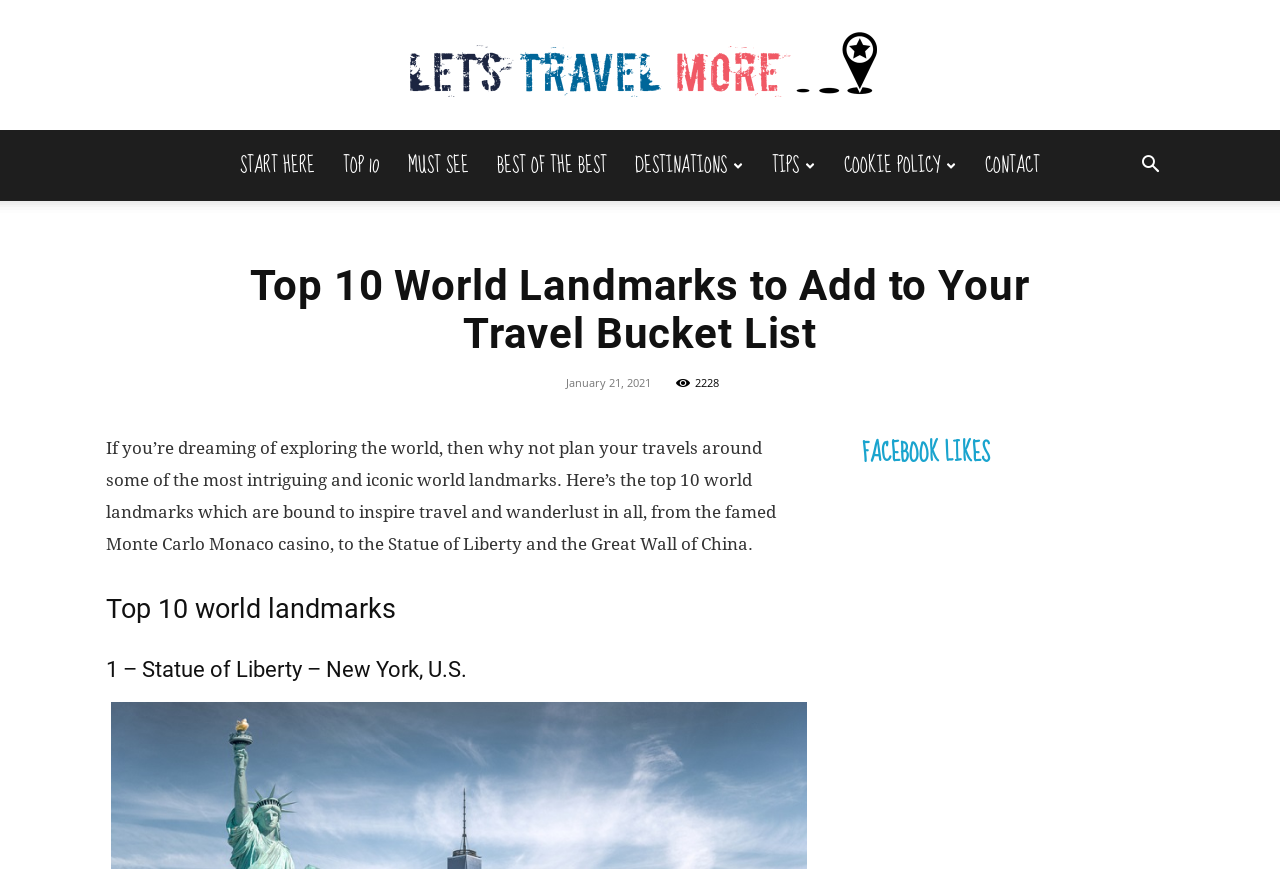What is the date mentioned in the time element?
Look at the image and answer the question with a single word or phrase.

January 21, 2021